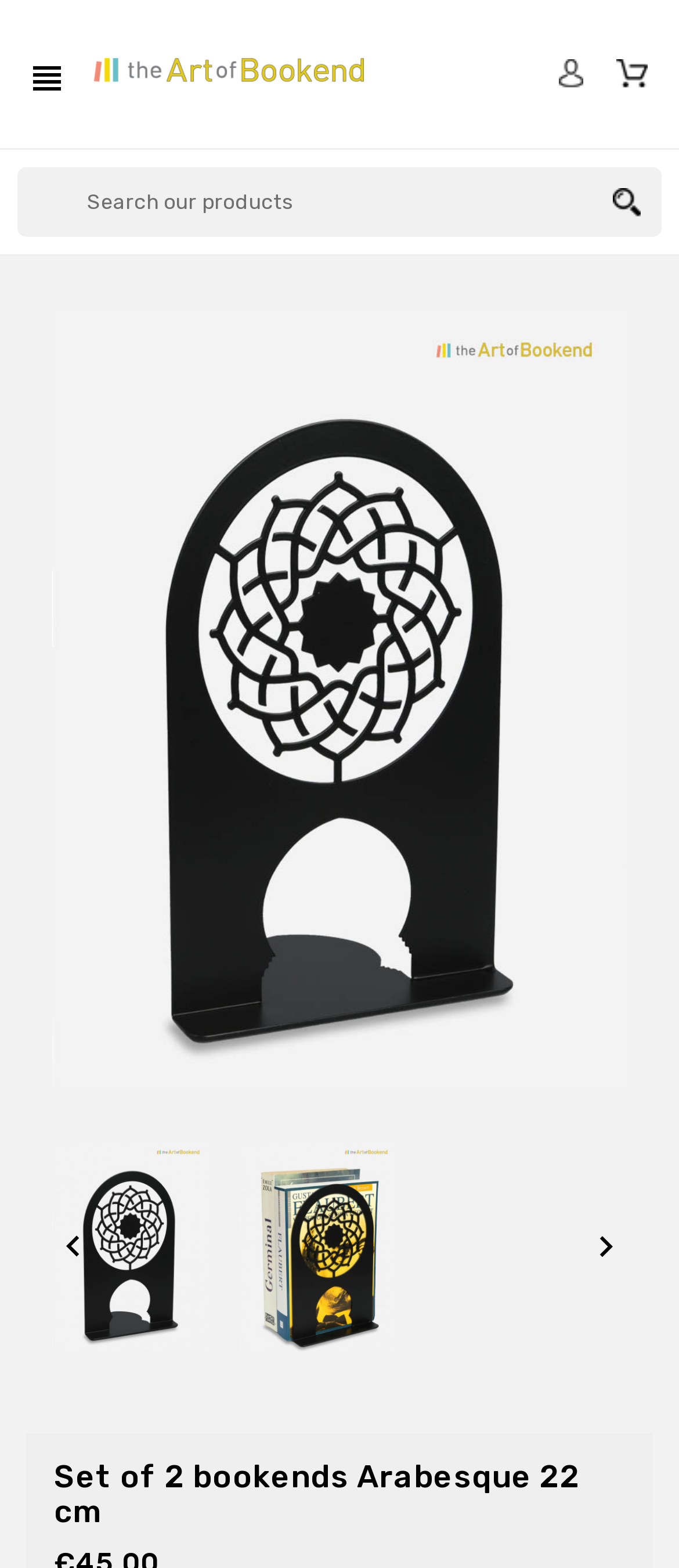Using the details in the image, give a detailed response to the question below:
How many bookends are in the set?

The webpage title and description mention a 'Set of 2 bookends', indicating that the product is a pair of bookends.